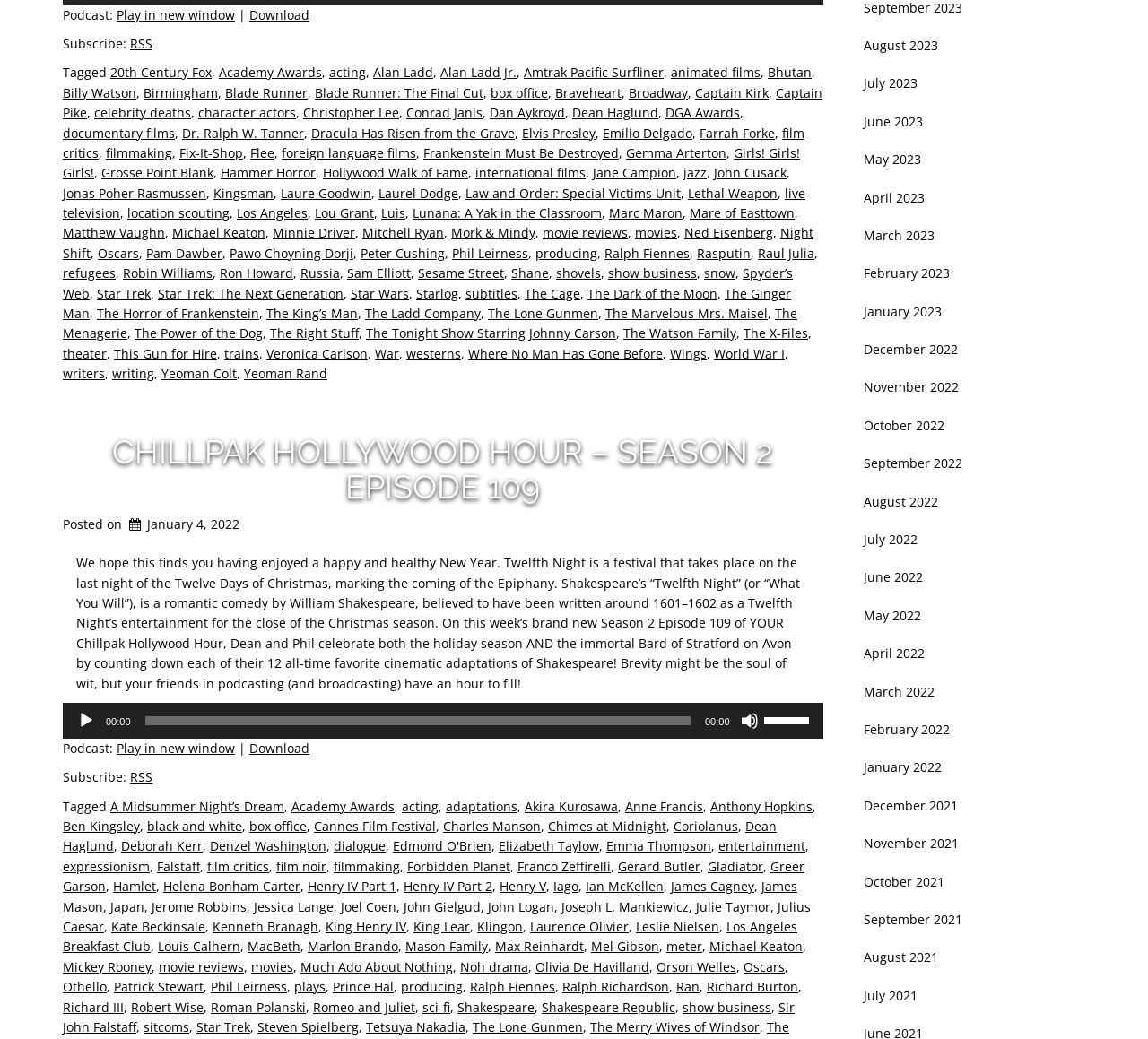Determine the bounding box for the described UI element: "Romeo and Juliet".

[0.273, 0.961, 0.362, 0.977]